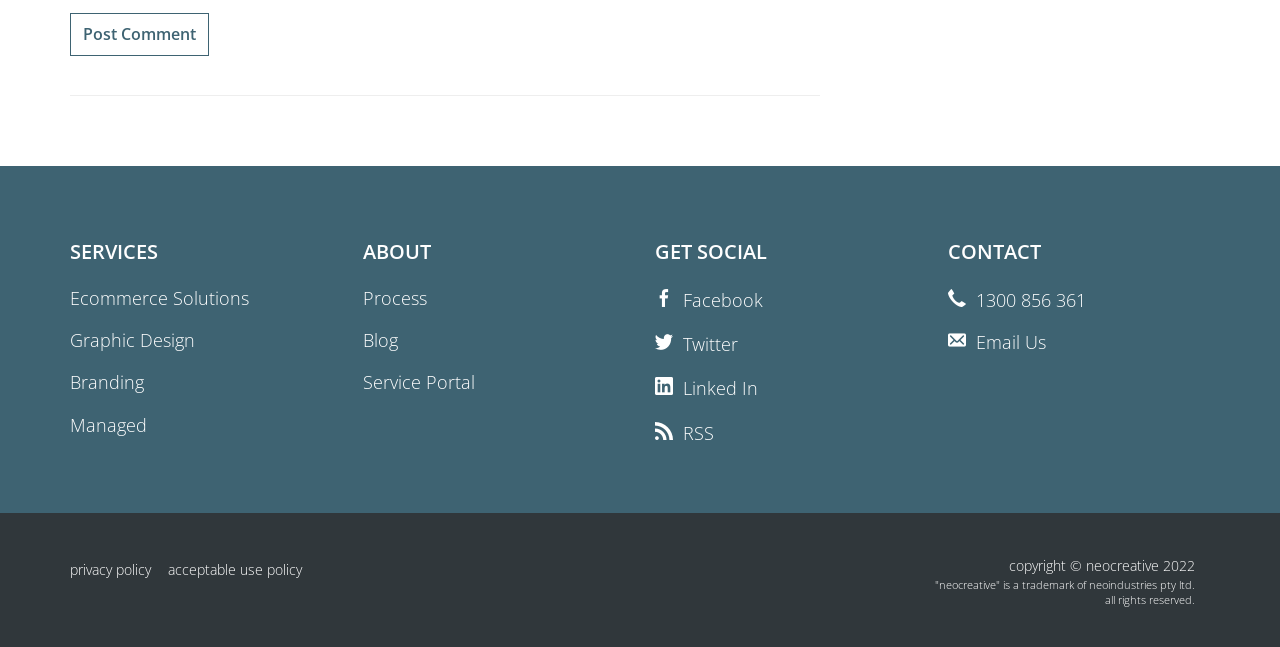Identify the bounding box coordinates of the region I need to click to complete this instruction: "View the Blog".

[0.283, 0.495, 0.488, 0.557]